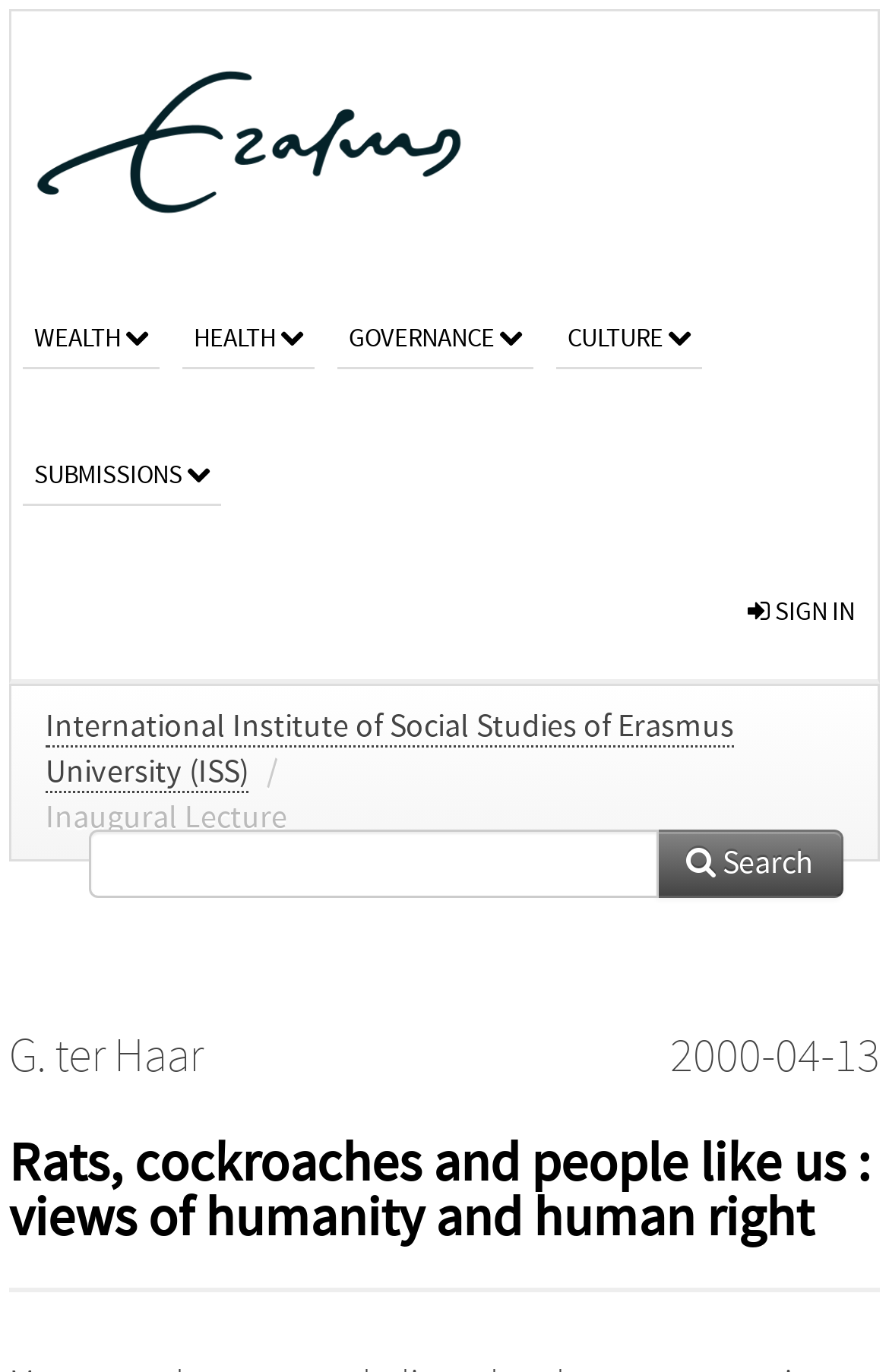What is the name of the university?
From the image, respond with a single word or phrase.

Erasmus University